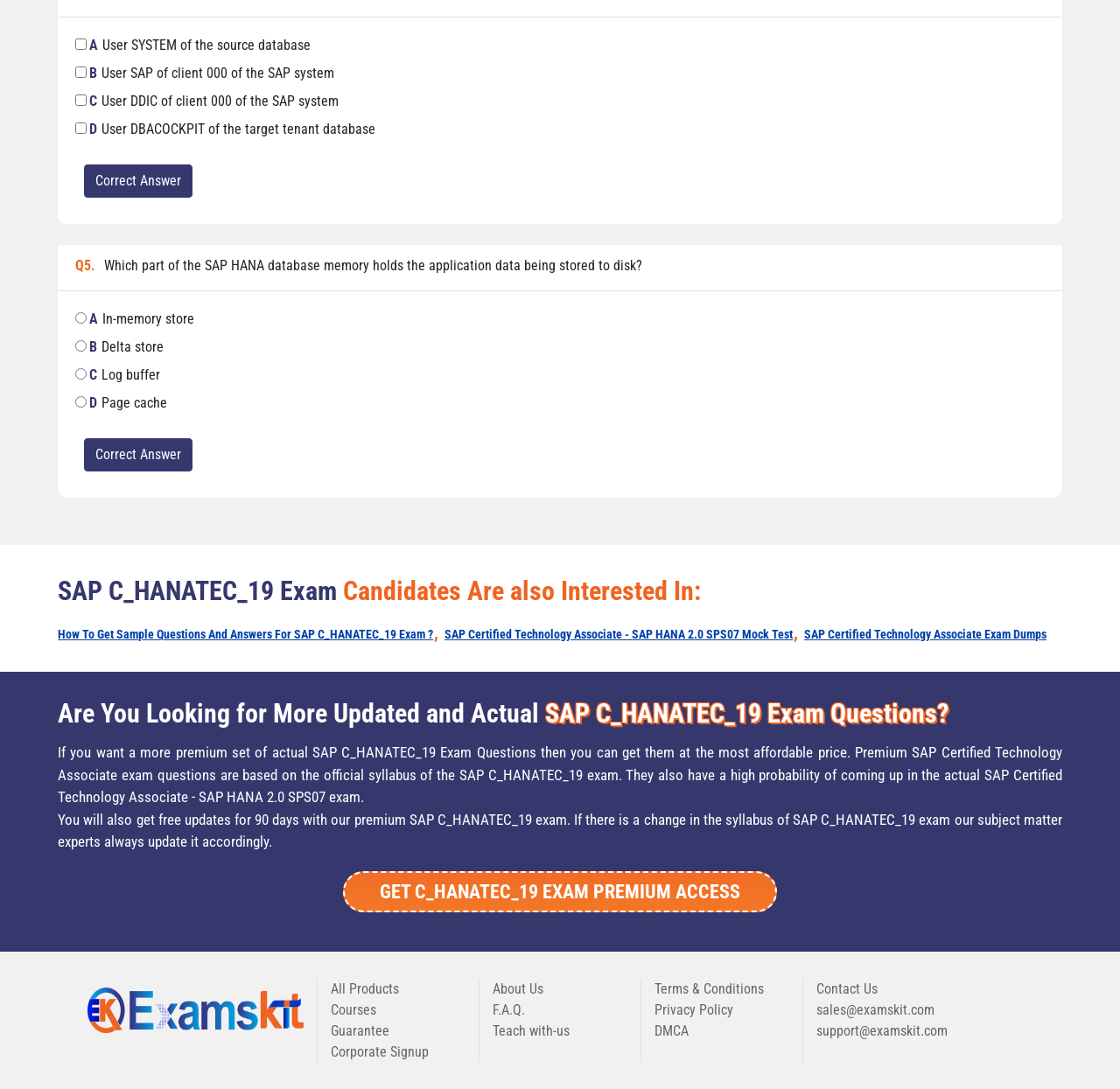Return the bounding box coordinates of the UI element that corresponds to this description: "sales@examskit.com". The coordinates must be given as four float numbers in the range of 0 and 1, [left, top, right, bottom].

[0.729, 0.919, 0.834, 0.935]